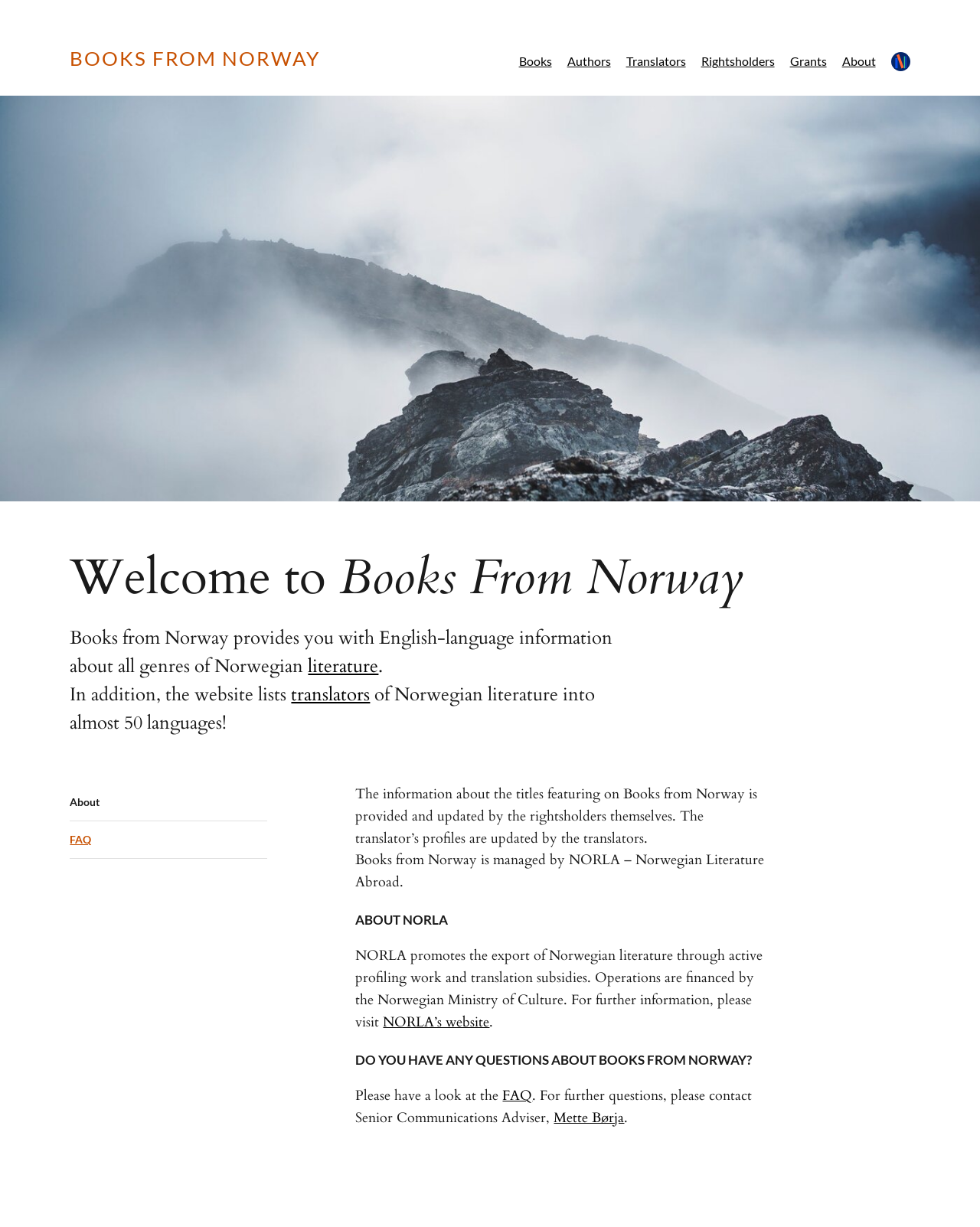Identify the bounding box of the HTML element described as: "Mette Børja".

[0.565, 0.903, 0.637, 0.919]